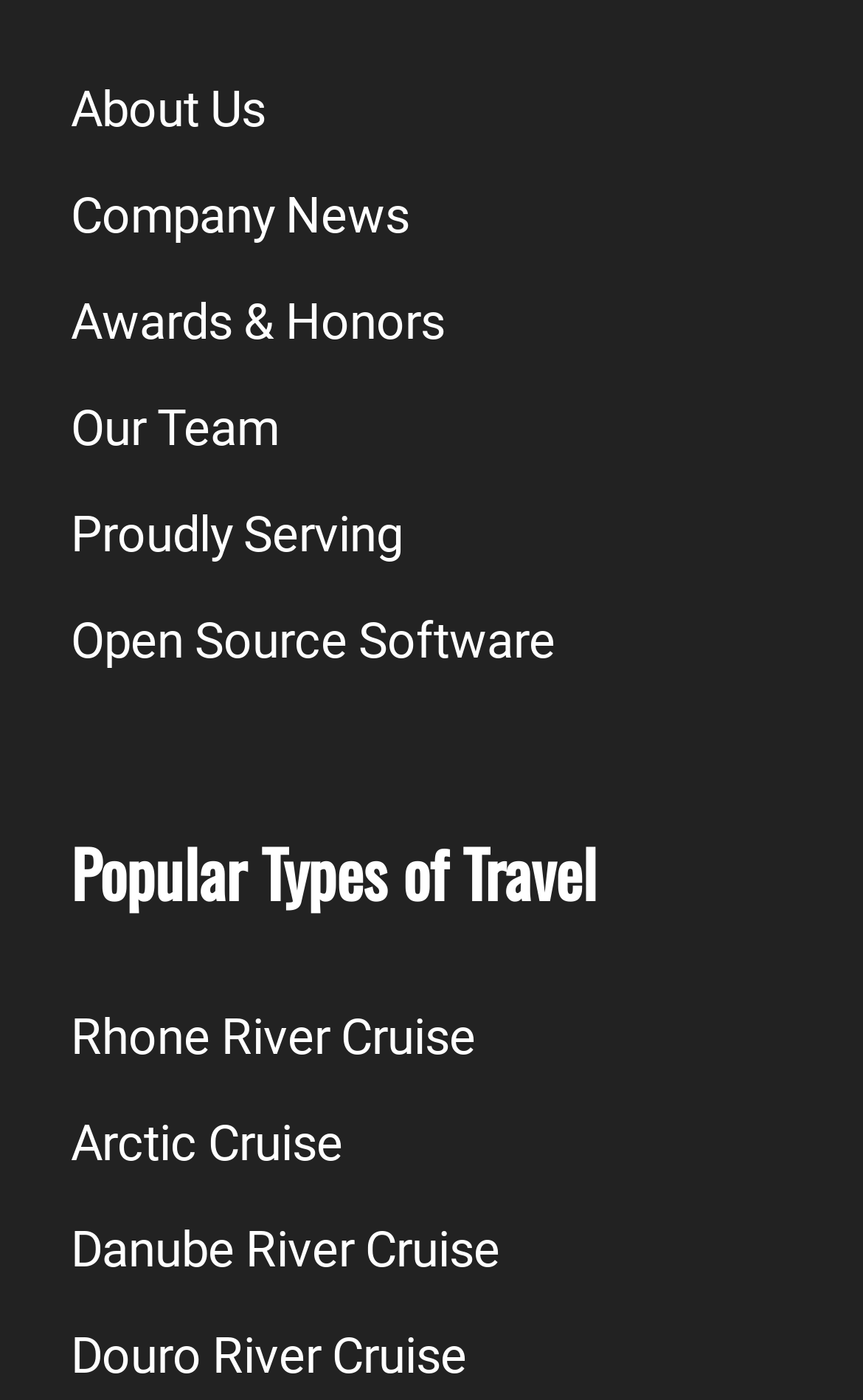Highlight the bounding box coordinates of the element that should be clicked to carry out the following instruction: "Explore Rhone River Cruise". The coordinates must be given as four float numbers ranging from 0 to 1, i.e., [left, top, right, bottom].

[0.082, 0.703, 0.551, 0.779]